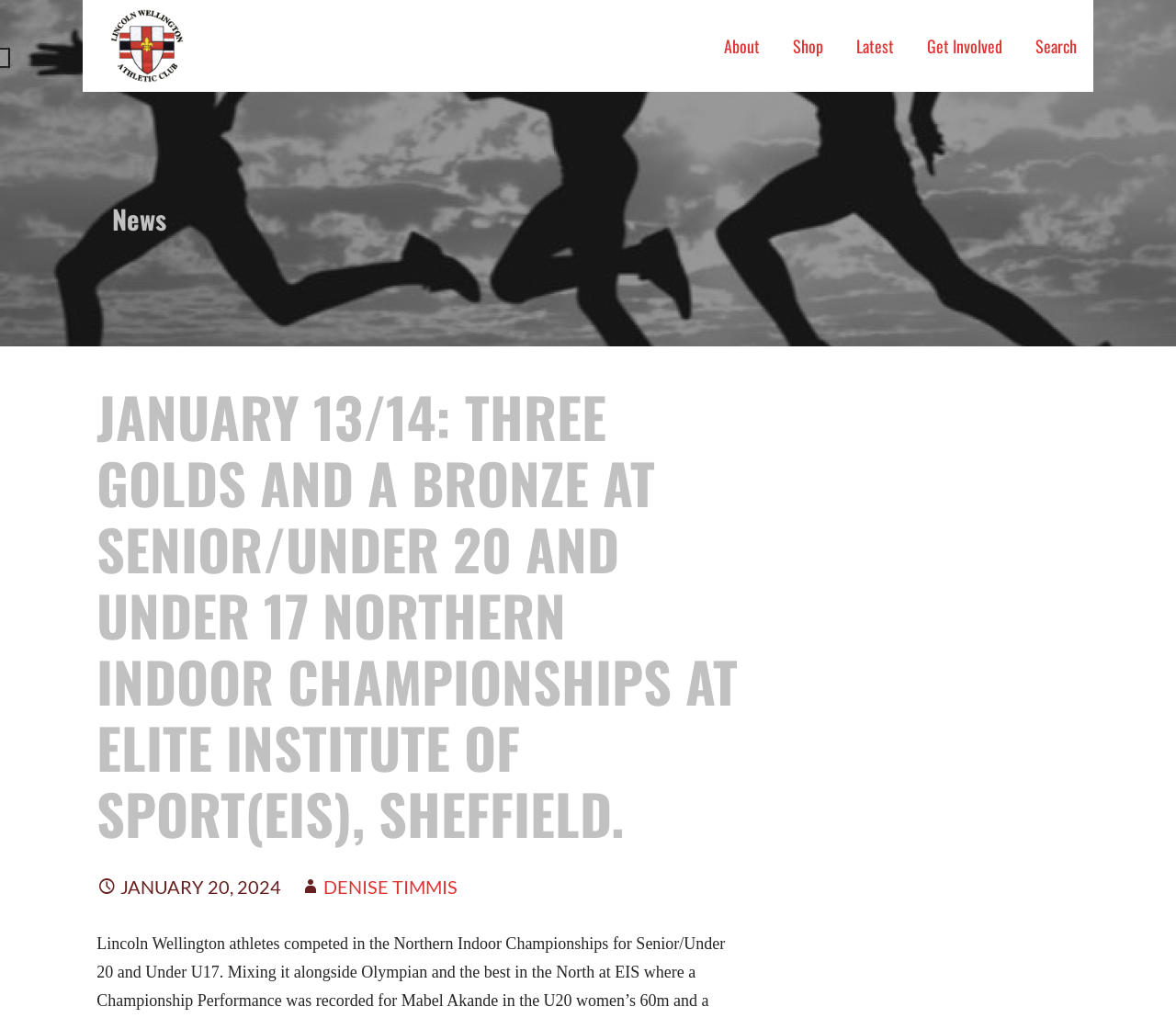Find the bounding box coordinates of the area to click in order to follow the instruction: "read about Denise Timmis".

[0.275, 0.86, 0.389, 0.882]